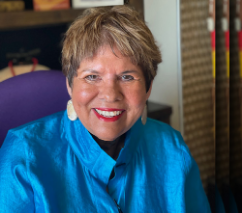Depict the image with a detailed narrative.

This image features Professor Emerita Laura Rendón, known for her impactful contributions to education, particularly in the realms of college access and student retention. She is captured in a vibrant blue jacket, flashing a warm smile that reflects her approachable and engaging personality. The backdrop hints at a scholarly environment, suggesting her dedication to contemplative teaching and educational justice. Rendón’s work emphasizes creating supportive learning environments that foster connection and healing, making her a prominent figure in discussions around modern teaching practices. This photo accompanies an exploration of her insights on educational equity and reform, further highlighting her commitment to transformative pedagogy.